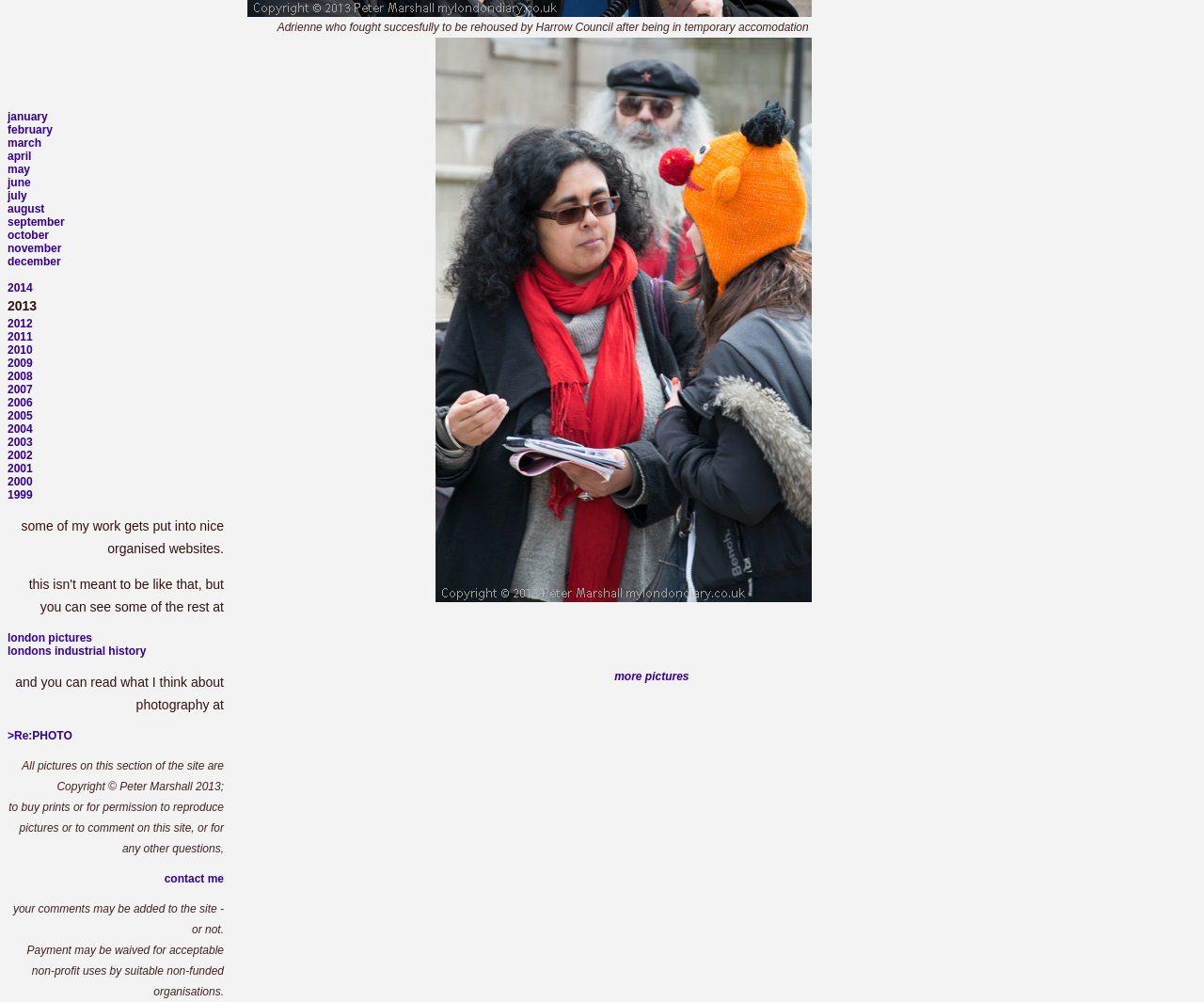Refer to the image and offer a detailed explanation in response to the question: What is the name of the person who fought to be rehoused by Harrow Council?

The answer can be found in the StaticText element with the OCR text 'Adrienne who fought succesfully to be rehoused by Harrow Council after being in temporary accomodation'. This text is located at the top of the webpage, indicating that Adrienne is the person being referred to.